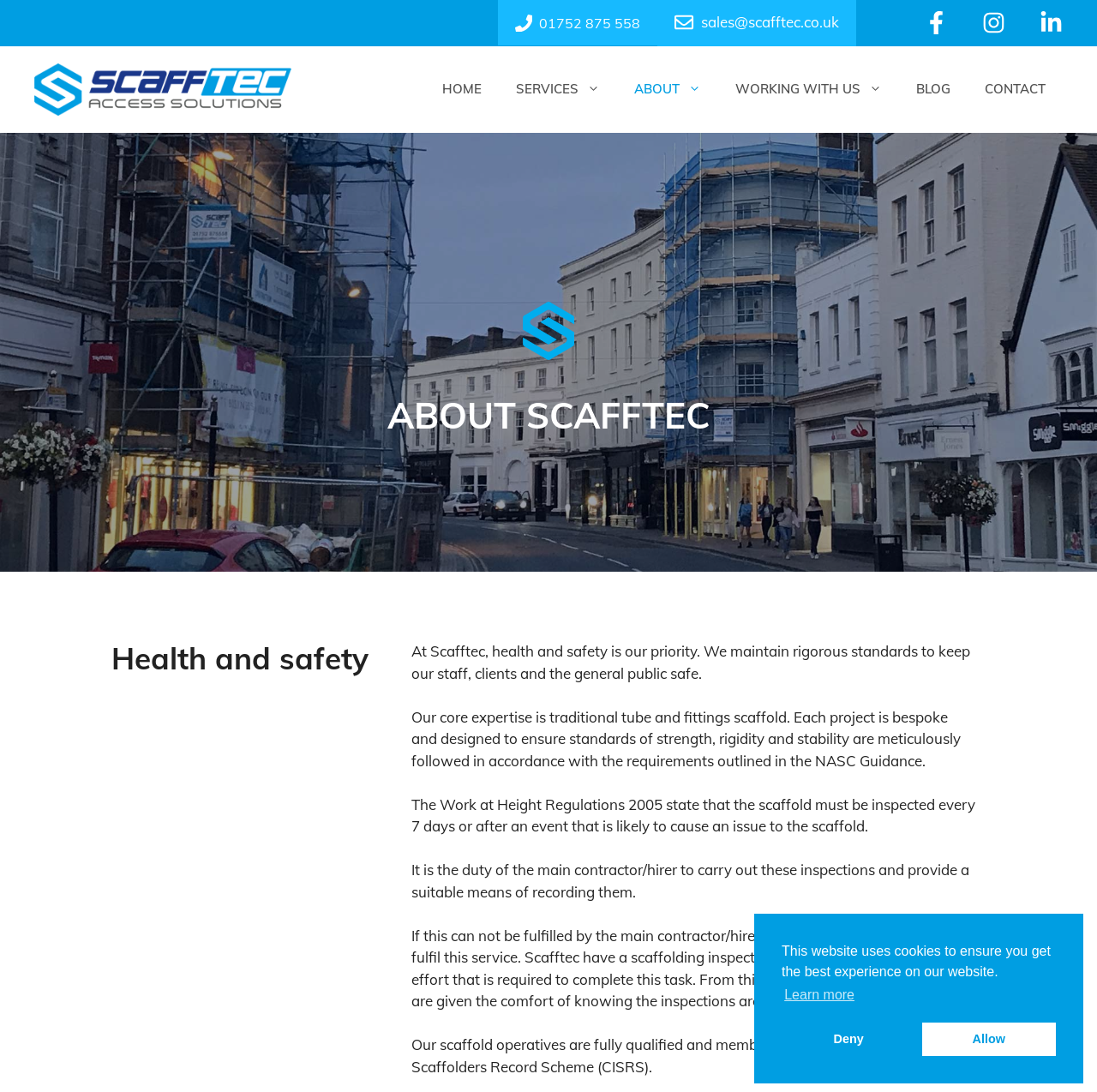How often should scaffolds be inspected according to the Work at Height Regulations 2005?
Ensure your answer is thorough and detailed.

I found this information by reading the paragraph that mentions the Work at Height Regulations 2005. According to this regulation, scaffolds must be inspected every 7 days or after an event that is likely to cause an issue to the scaffold.